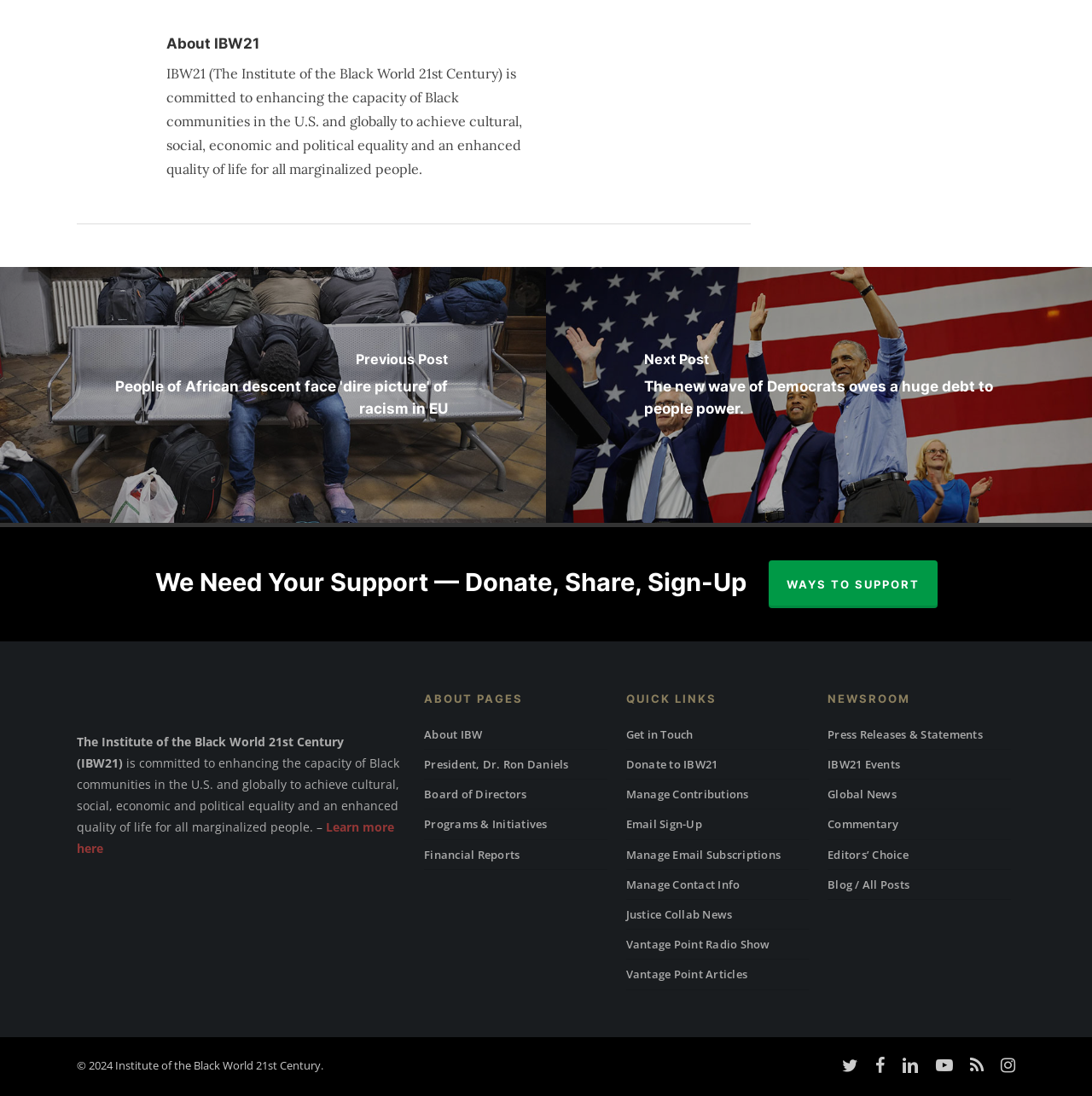What is the name of the organization?
Refer to the screenshot and answer in one word or phrase.

IBW21